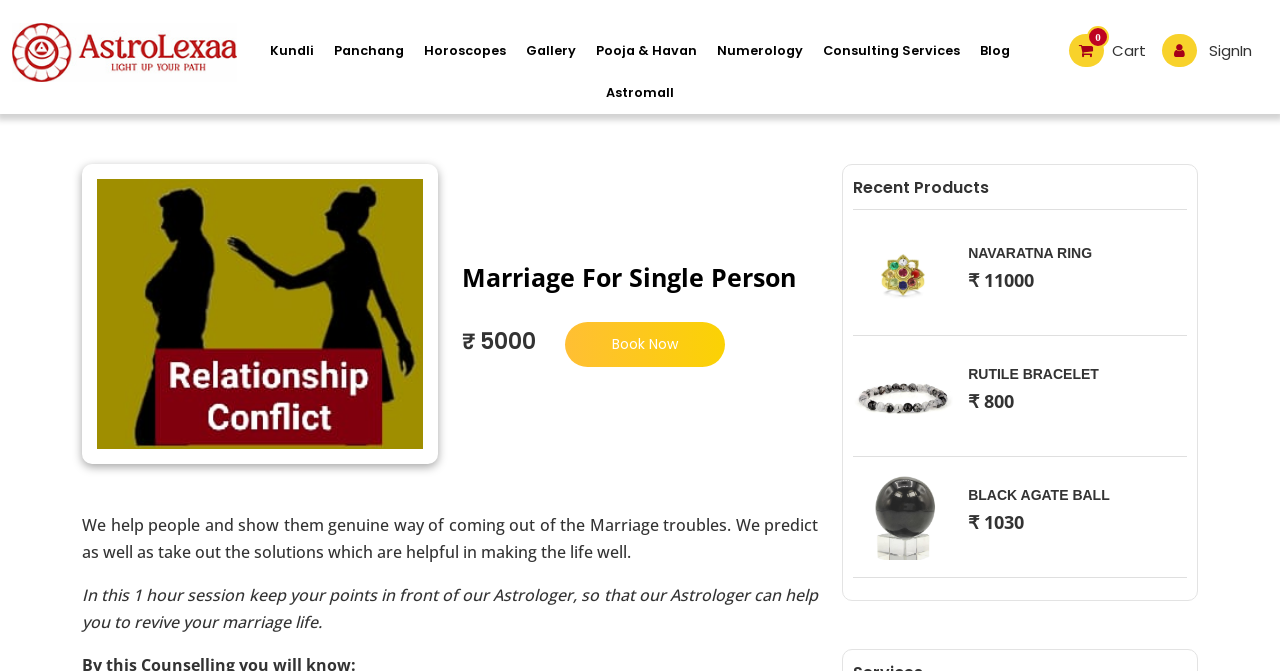Predict the bounding box of the UI element that fits this description: "BLACK AGATE BALL".

[0.756, 0.726, 0.867, 0.75]